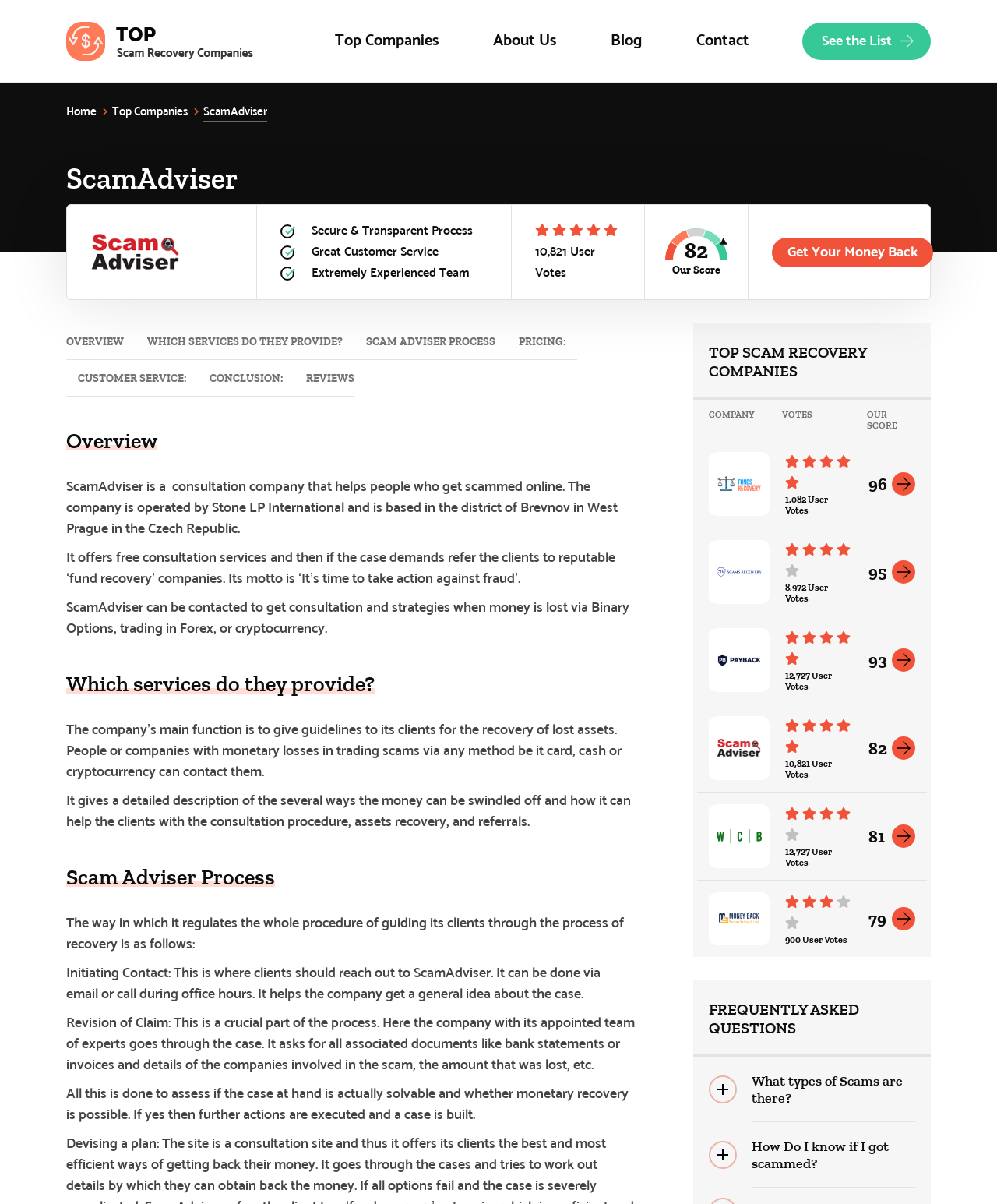Identify the bounding box coordinates of the element that should be clicked to fulfill this task: "Get Your Money Back". The coordinates should be provided as four float numbers between 0 and 1, i.e., [left, top, right, bottom].

[0.774, 0.197, 0.936, 0.222]